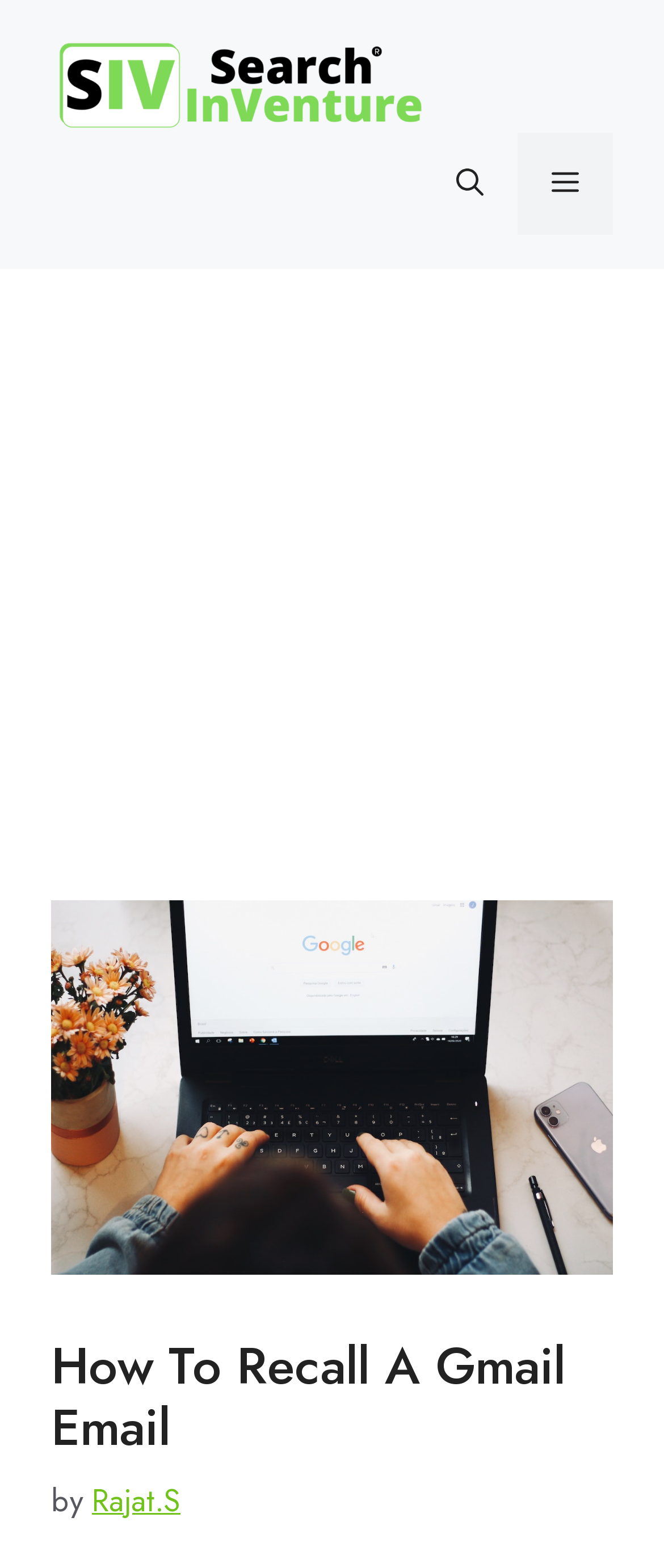Using the information shown in the image, answer the question with as much detail as possible: What is the position of the content section on the page?

I compared the y-coordinates of the bounding boxes of the elements and determined that the content section, which has a header with the text 'How To Recall A Gmail Email', is located below the banner section at the top of the page.